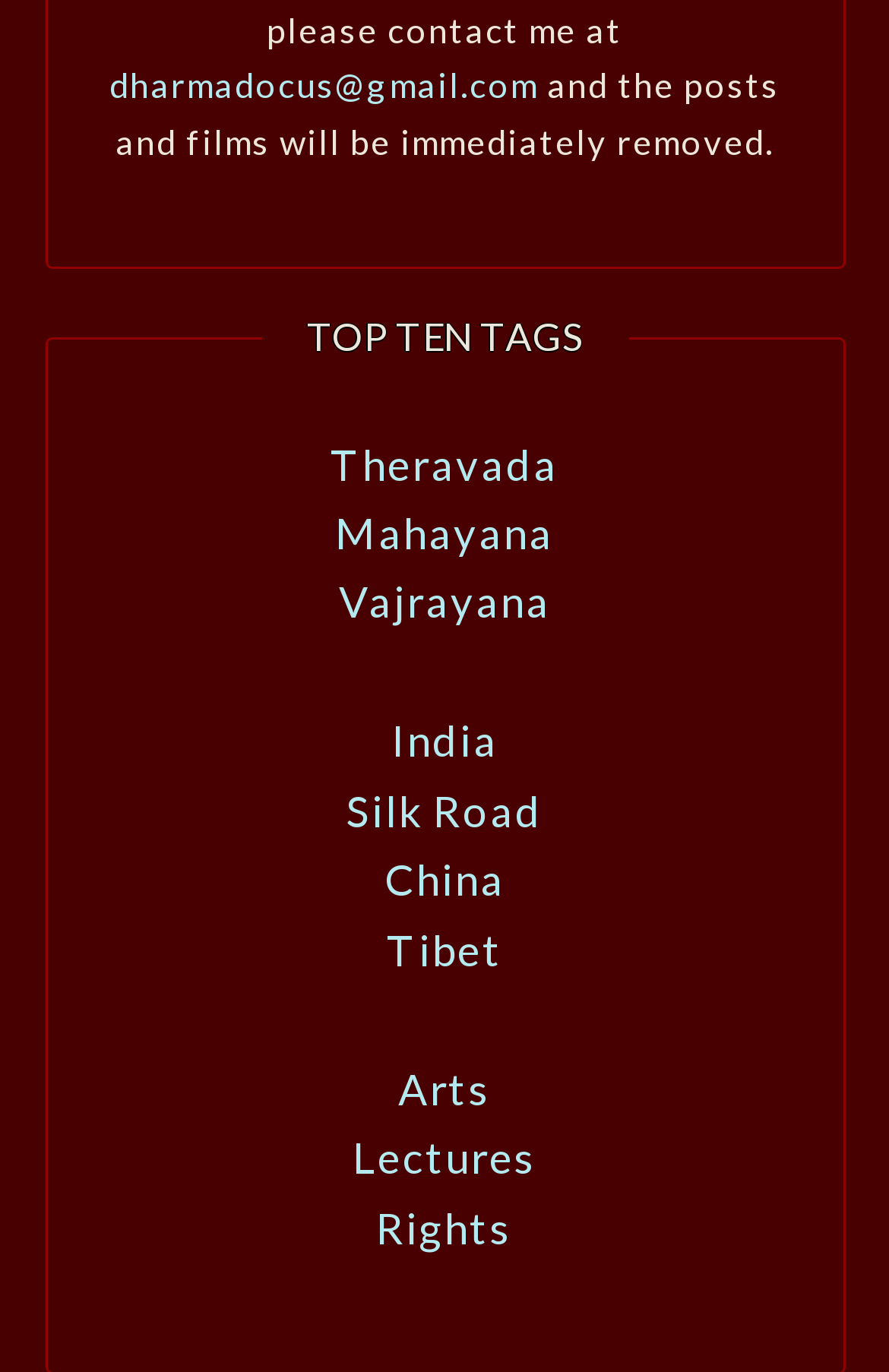Please identify the bounding box coordinates for the region that you need to click to follow this instruction: "click on the Theravada link".

[0.372, 0.318, 0.628, 0.356]